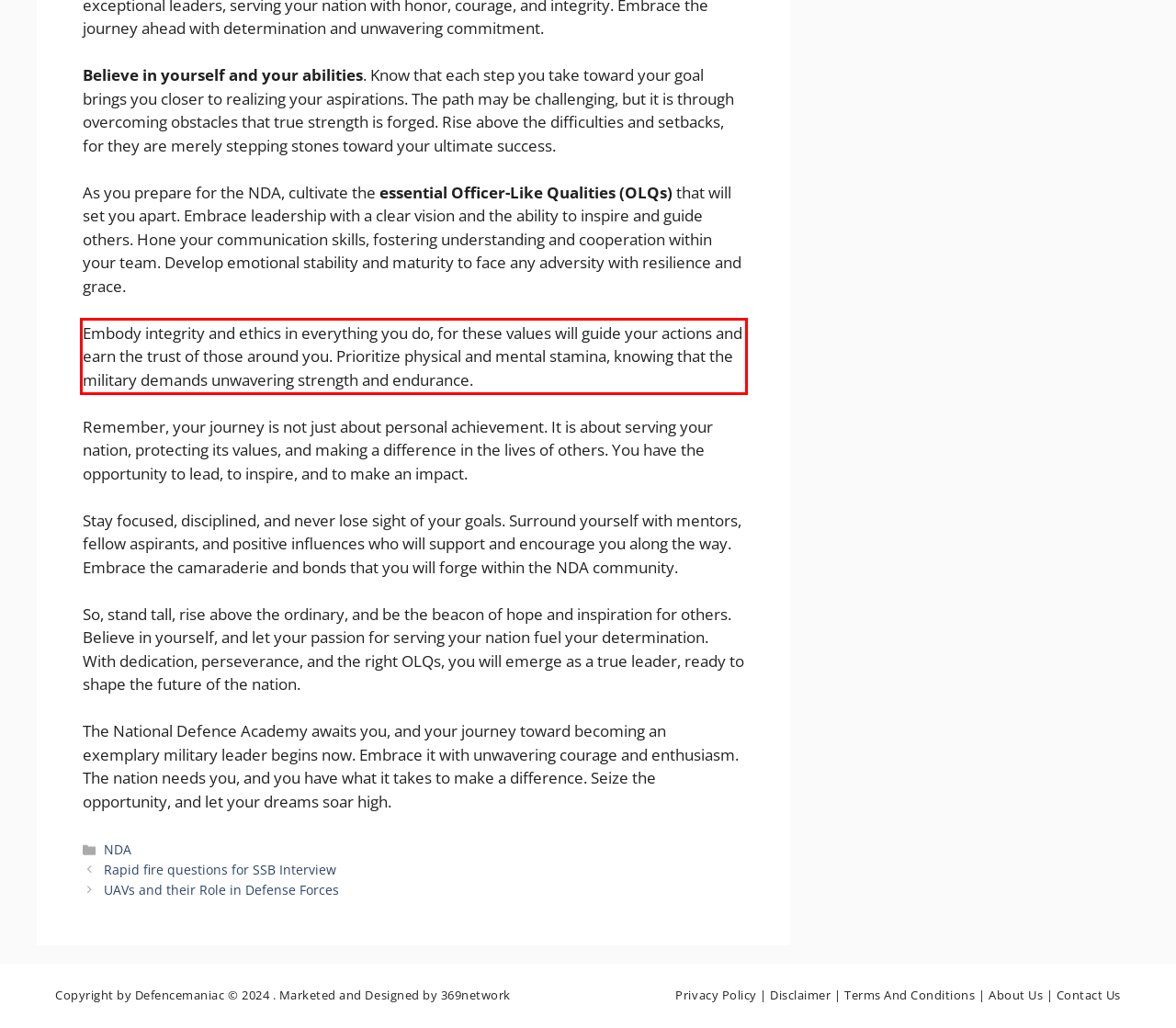Examine the webpage screenshot, find the red bounding box, and extract the text content within this marked area.

Embody integrity and ethics in everything you do, for these values will guide your actions and earn the trust of those around you. Prioritize physical and mental stamina, knowing that the military demands unwavering strength and endurance.